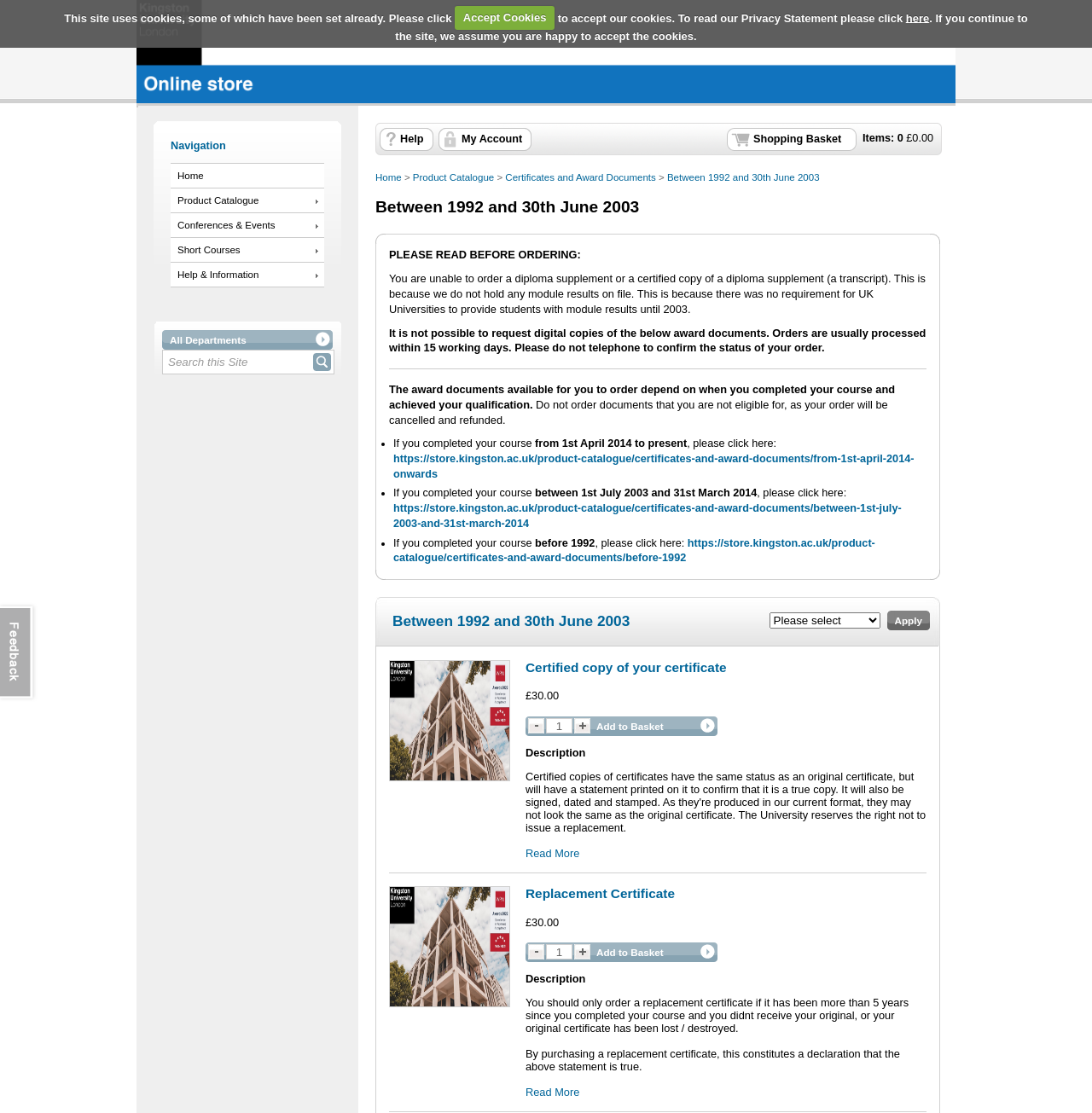Please determine the bounding box coordinates of the section I need to click to accomplish this instruction: "Read More about Replacement Certificate".

[0.481, 0.976, 0.848, 0.987]